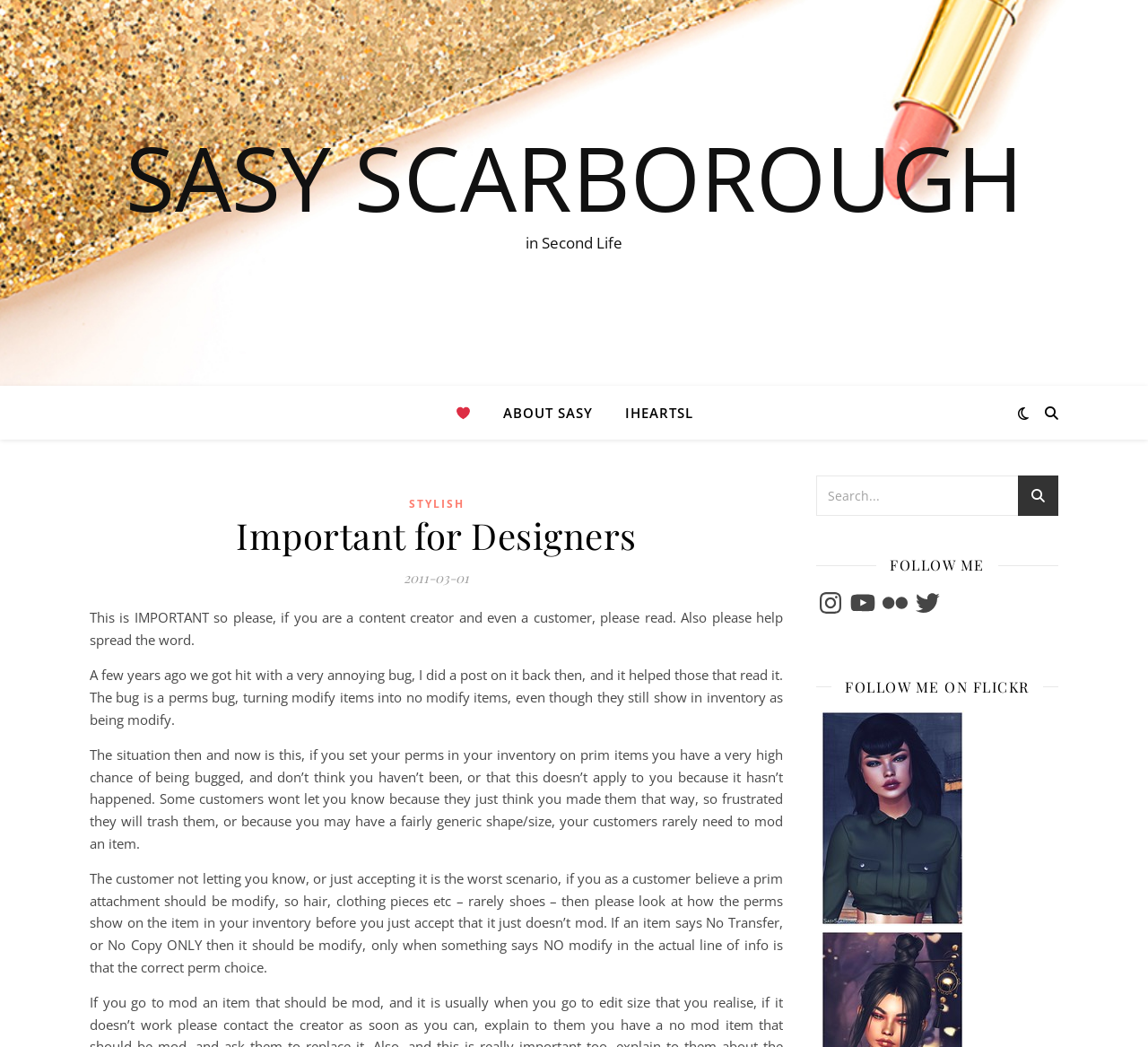Please identify the bounding box coordinates of the element's region that needs to be clicked to fulfill the following instruction: "Follow Sasy on Instagram". The bounding box coordinates should consist of four float numbers between 0 and 1, i.e., [left, top, right, bottom].

[0.711, 0.562, 0.736, 0.59]